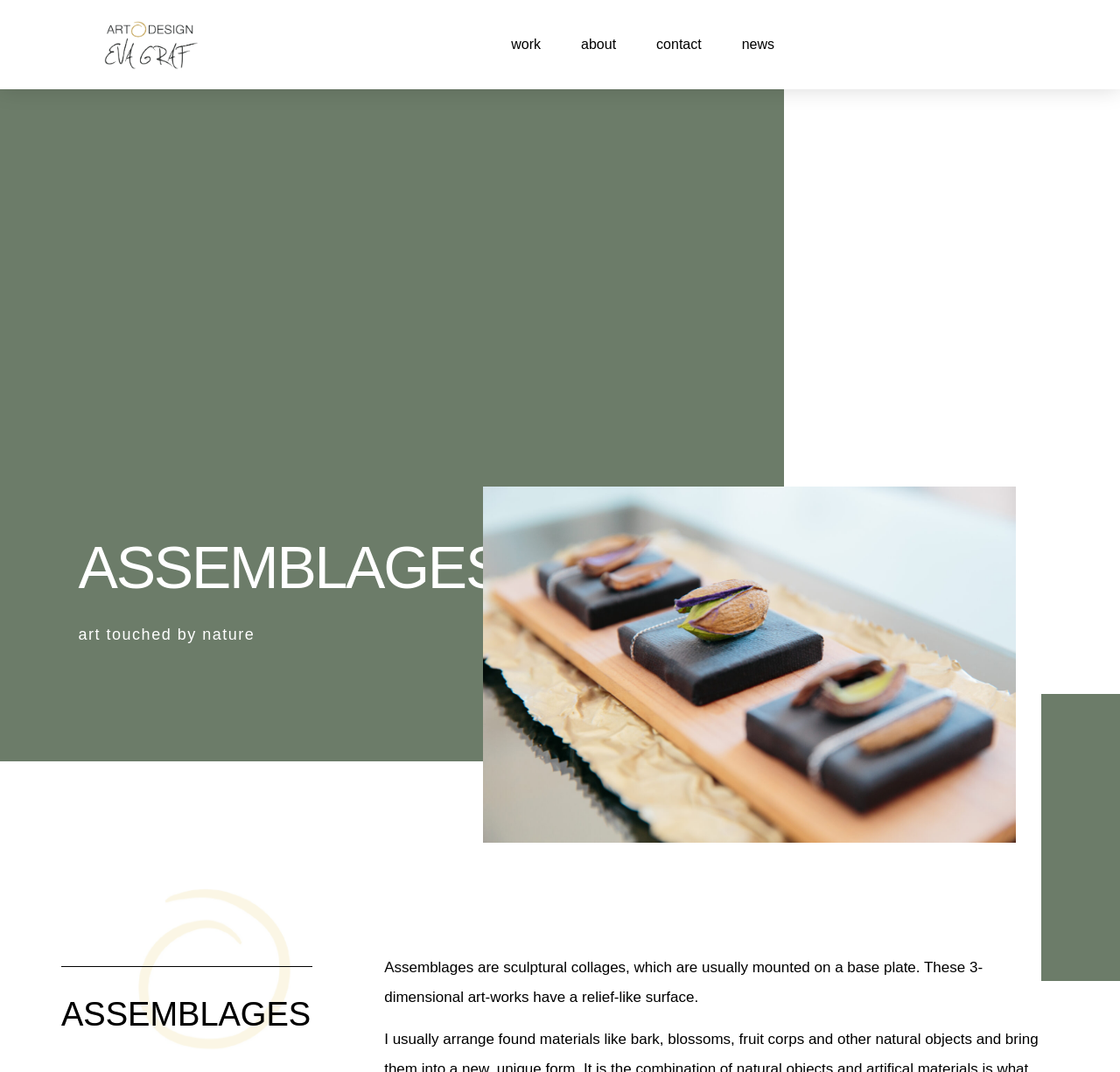What type of art does Eva Graf create?
Using the image, provide a concise answer in one word or a short phrase.

Assemblages